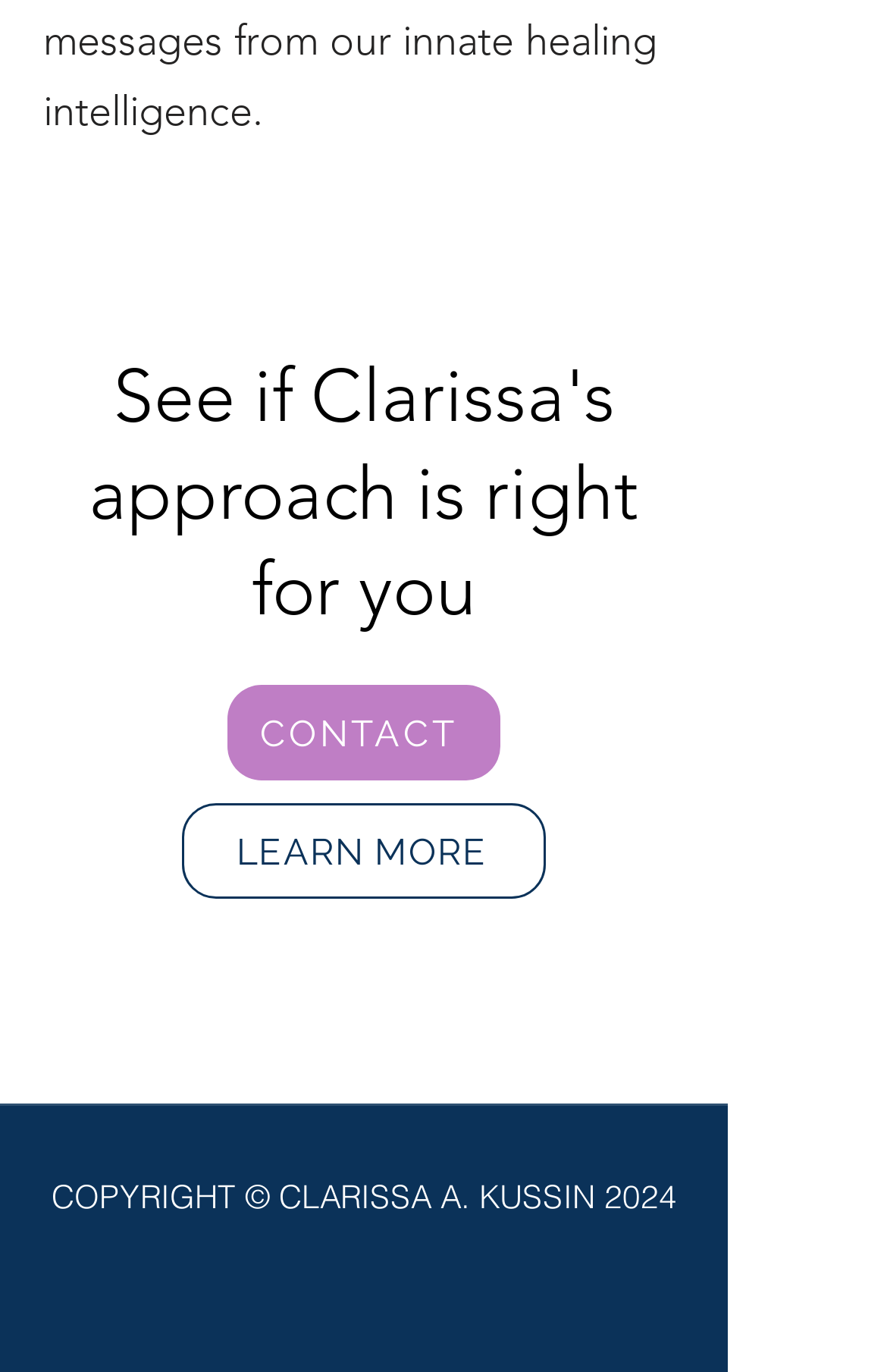Who owns the copyright of the webpage?
Based on the image, provide a one-word or brief-phrase response.

Clarissa A. Kussin